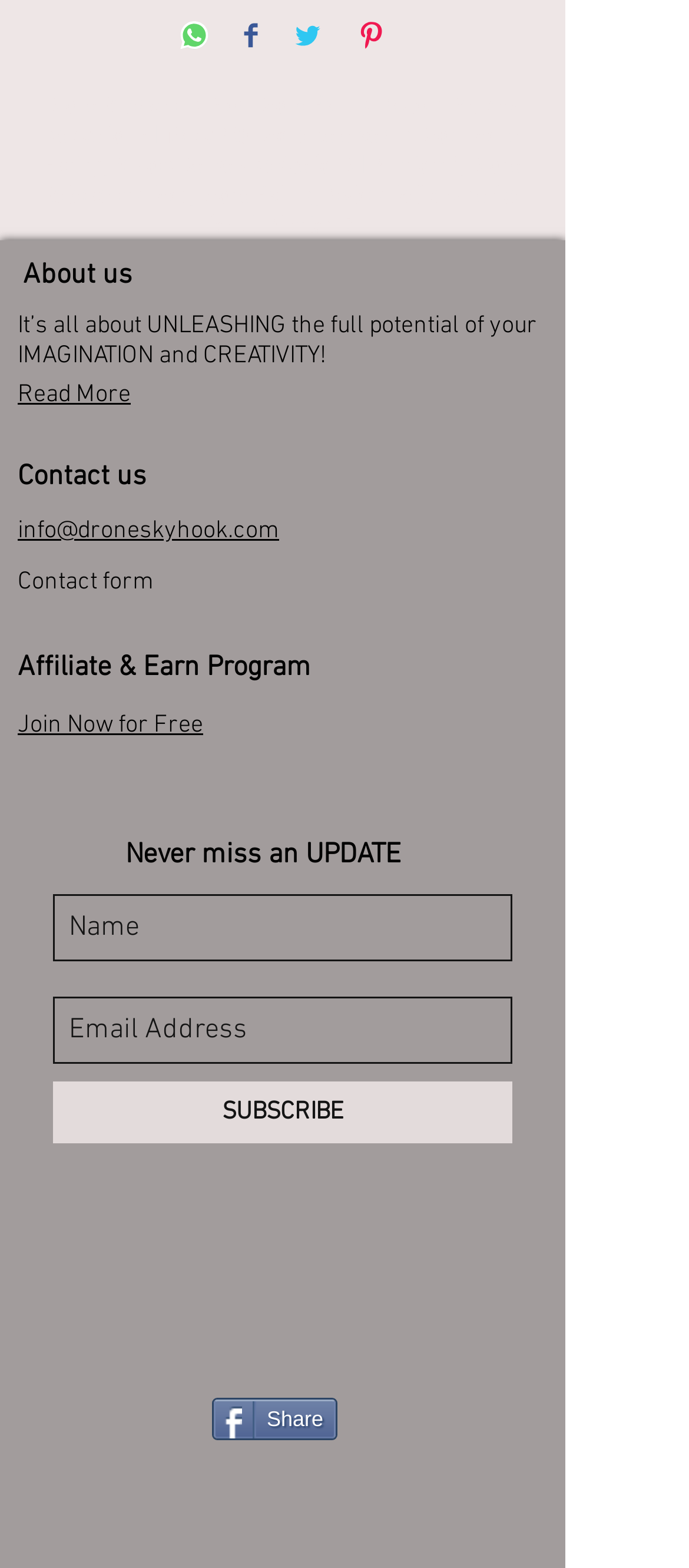Locate the bounding box coordinates of the element that needs to be clicked to carry out the instruction: "Read more about us". The coordinates should be given as four float numbers ranging from 0 to 1, i.e., [left, top, right, bottom].

[0.026, 0.242, 0.19, 0.261]